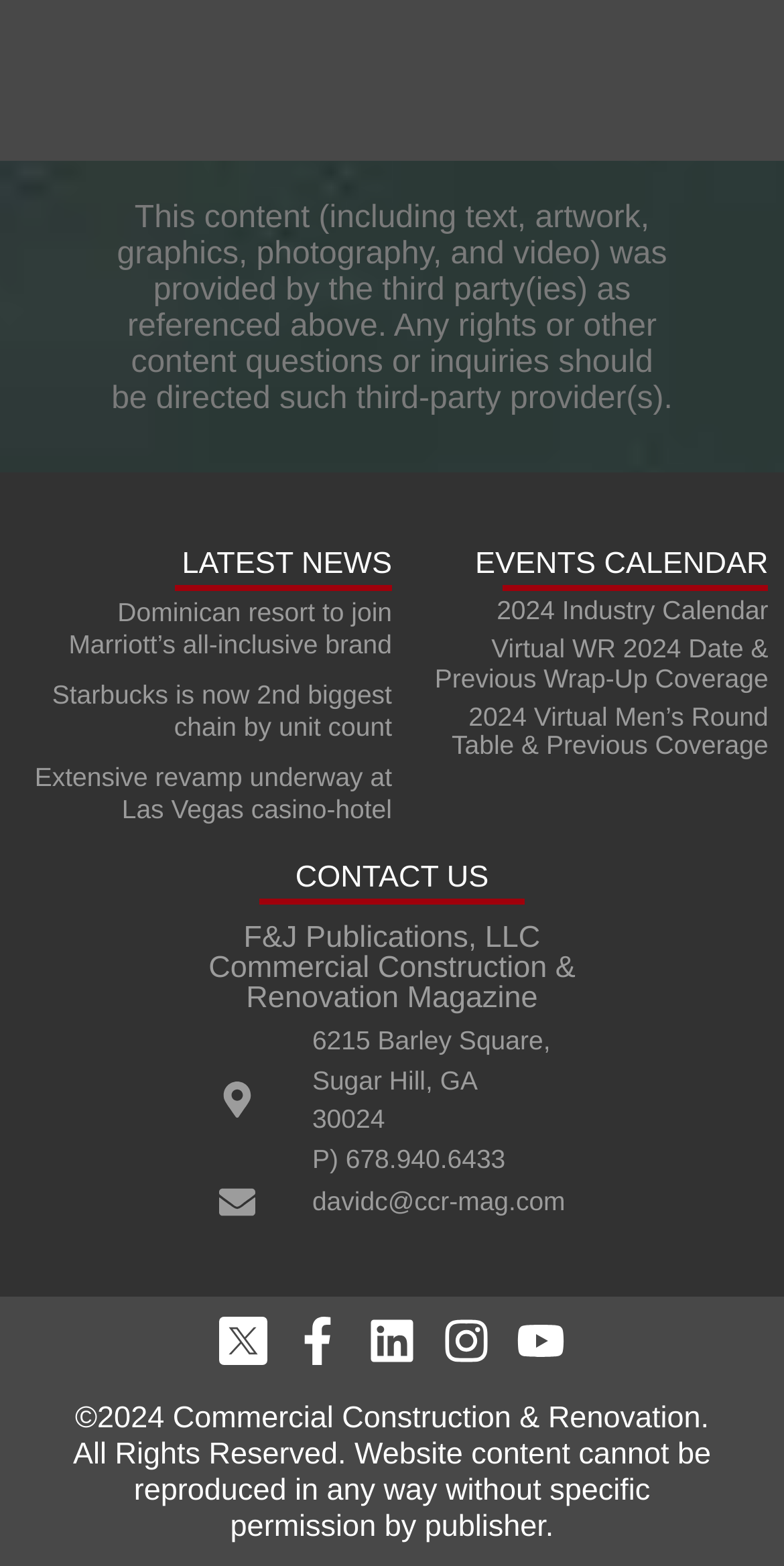From the webpage screenshot, identify the region described by Youtube. Provide the bounding box coordinates as (top-left x, top-left y, bottom-right x, bottom-right y), with each value being a floating point number between 0 and 1.

[0.659, 0.841, 0.721, 0.872]